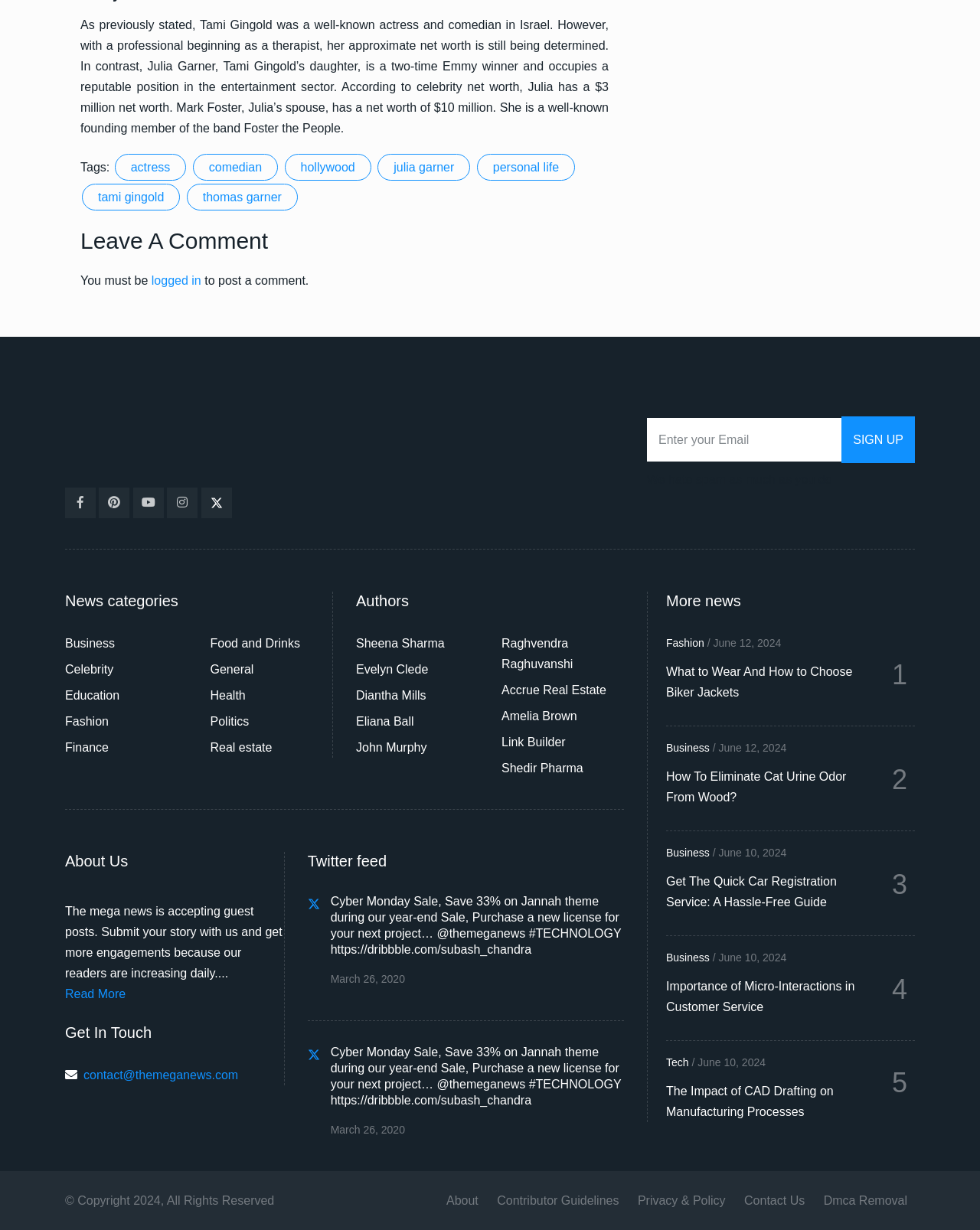What is the email address to contact for getting in touch?
Based on the image, please offer an in-depth response to the question.

The link element with the text 'contact@themeganews.com' is located under the heading 'Get In Touch', suggesting that this is the email address to contact for getting in touch.